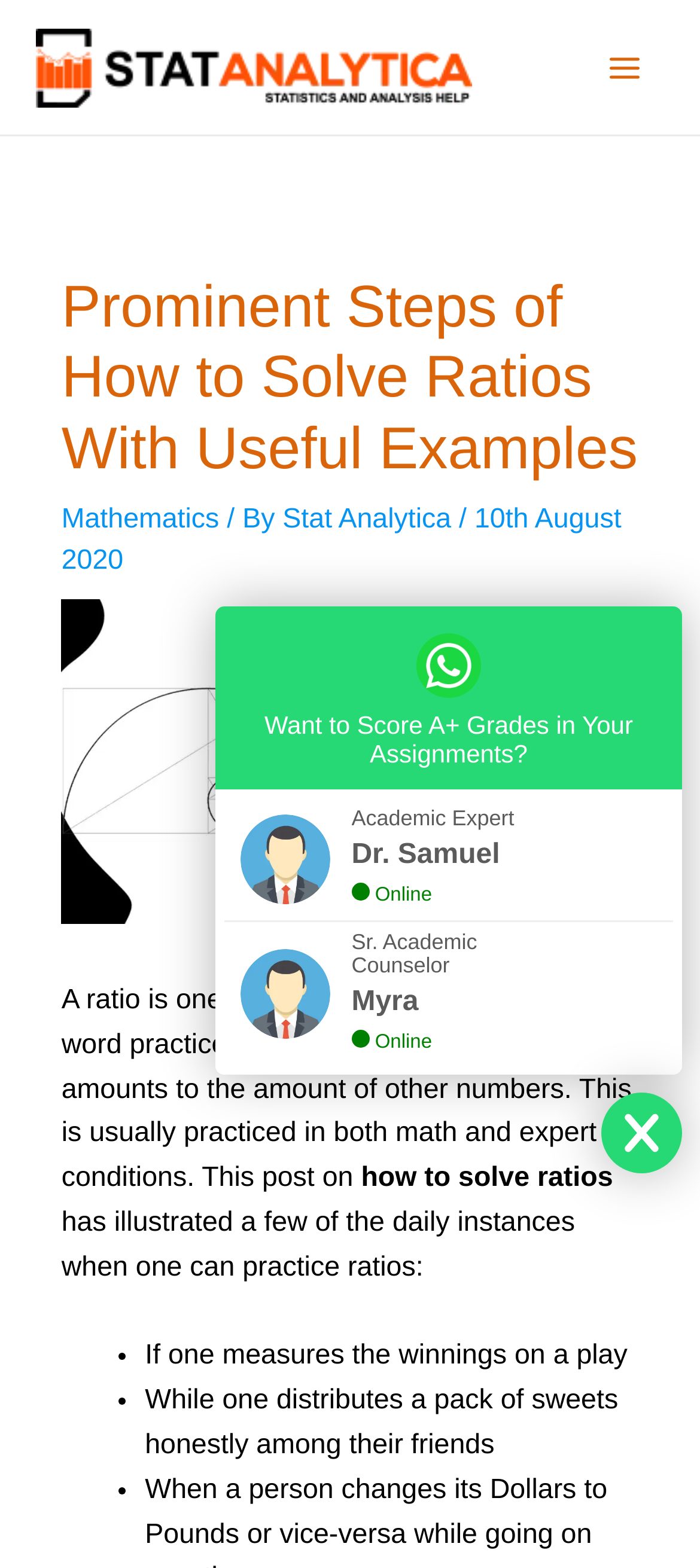Answer succinctly with a single word or phrase:
Who is the author of the article?

Not specified